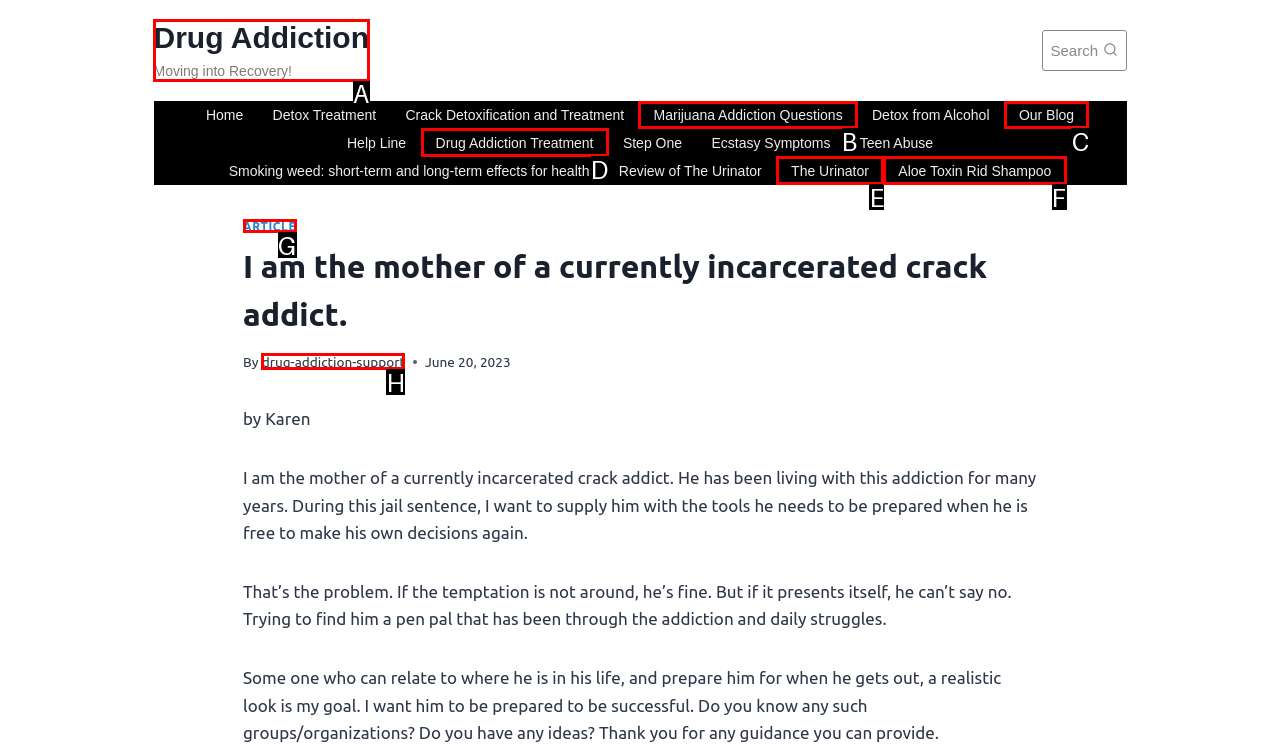Indicate which red-bounded element should be clicked to perform the task: Click on the 'Drug Addiction Treatment' link Answer with the letter of the correct option.

D